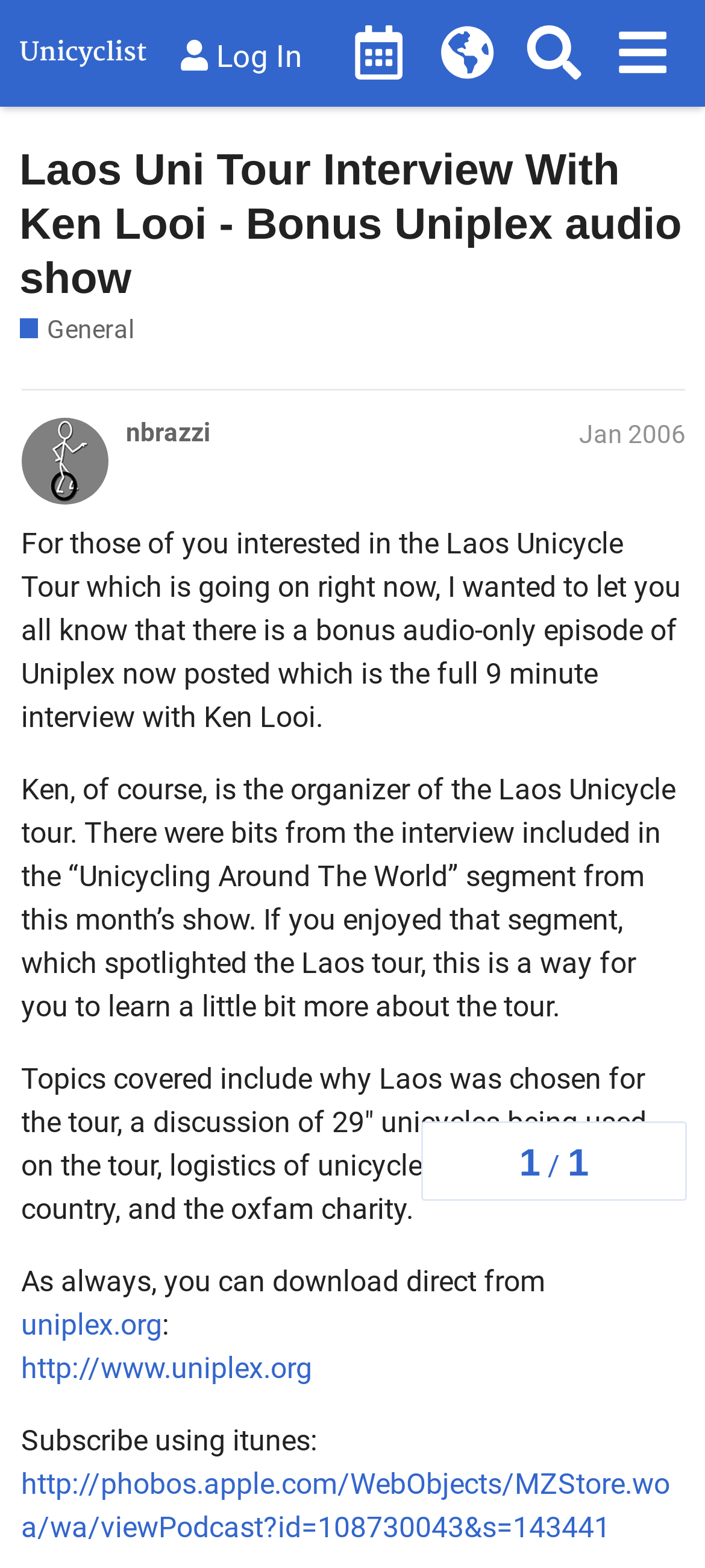Find the bounding box coordinates of the element's region that should be clicked in order to follow the given instruction: "Visit Unicycle Calendar". The coordinates should consist of four float numbers between 0 and 1, i.e., [left, top, right, bottom].

[0.476, 0.006, 0.6, 0.062]